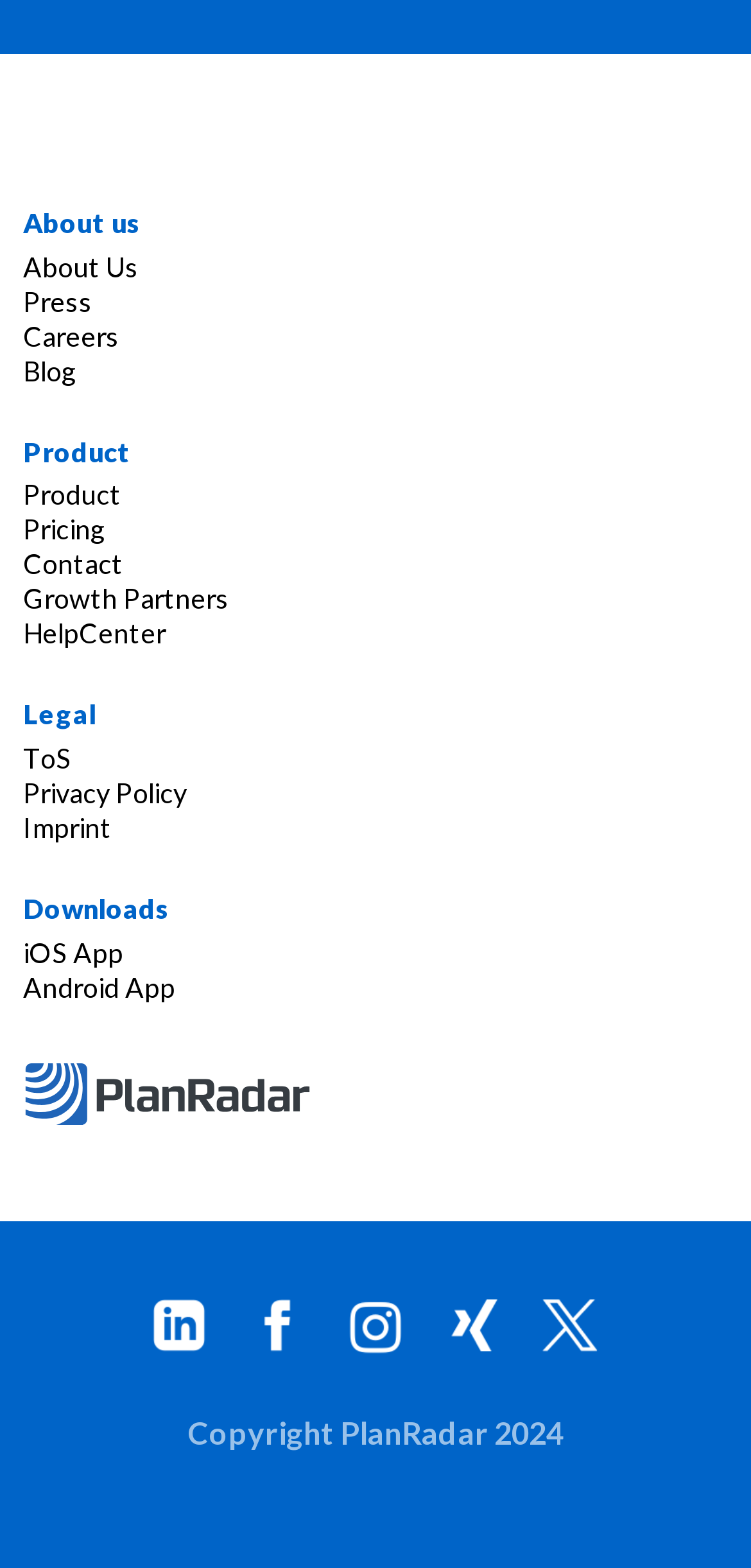Locate the bounding box coordinates of the area to click to fulfill this instruction: "Click the Envelope icon". The bounding box should be presented as four float numbers between 0 and 1, in the order [left, top, right, bottom].

None